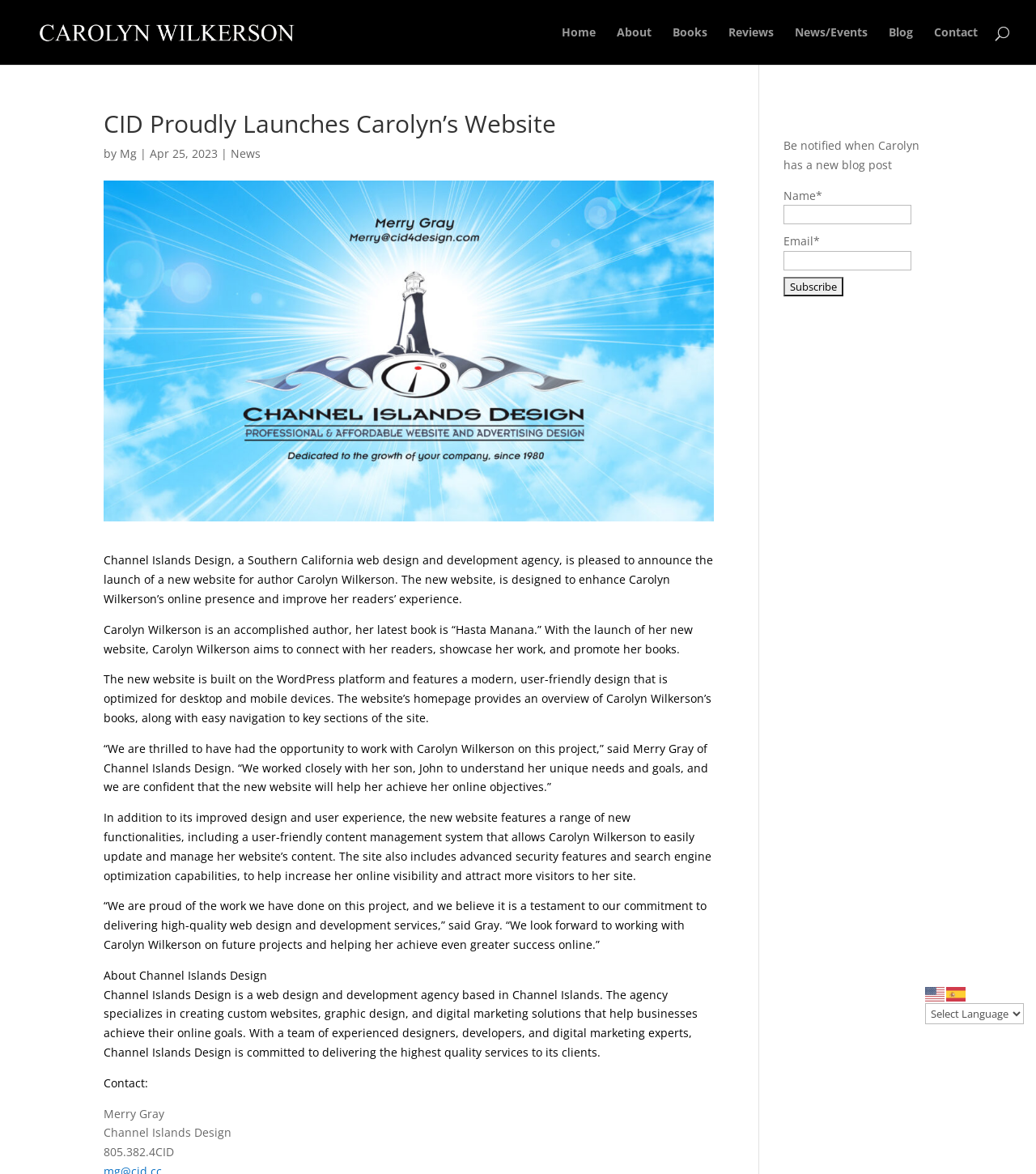Explain the webpage in detail.

This webpage is about Channel Islands Design, a Southern California web design and development agency, announcing the launch of a new website for author Carolyn Wilkerson. 

At the top left, there is a link to "Carolyn Wilkerson, Author" accompanied by an image. Below this, there is a navigation menu with links to "Home", "About", "Books", "Reviews", "News/Events", "Blog", and "Contact", aligned horizontally across the top of the page.

The main content of the webpage is divided into several sections. The first section has a heading "CID Proudly Launches Carolyn’s Website" followed by a brief description of the new website and its features. Below this, there are three paragraphs of text describing the website's design, functionality, and the agency's work with Carolyn Wilkerson.

Further down, there is a section about Channel Islands Design, describing the agency's services and expertise. This is followed by a "Contact" section with the agency's contact information.

On the right side of the page, there is a subscription form with fields for "Name" and "Email" and a "Subscribe" button. Above this, there is a text "Be notified when Carolyn has a new blog post".

At the bottom right, there is a language selection menu with options for "en" and "es", accompanied by their respective flag icons.

Overall, the webpage has a clean and organized layout, with clear headings and concise text, making it easy to navigate and understand.